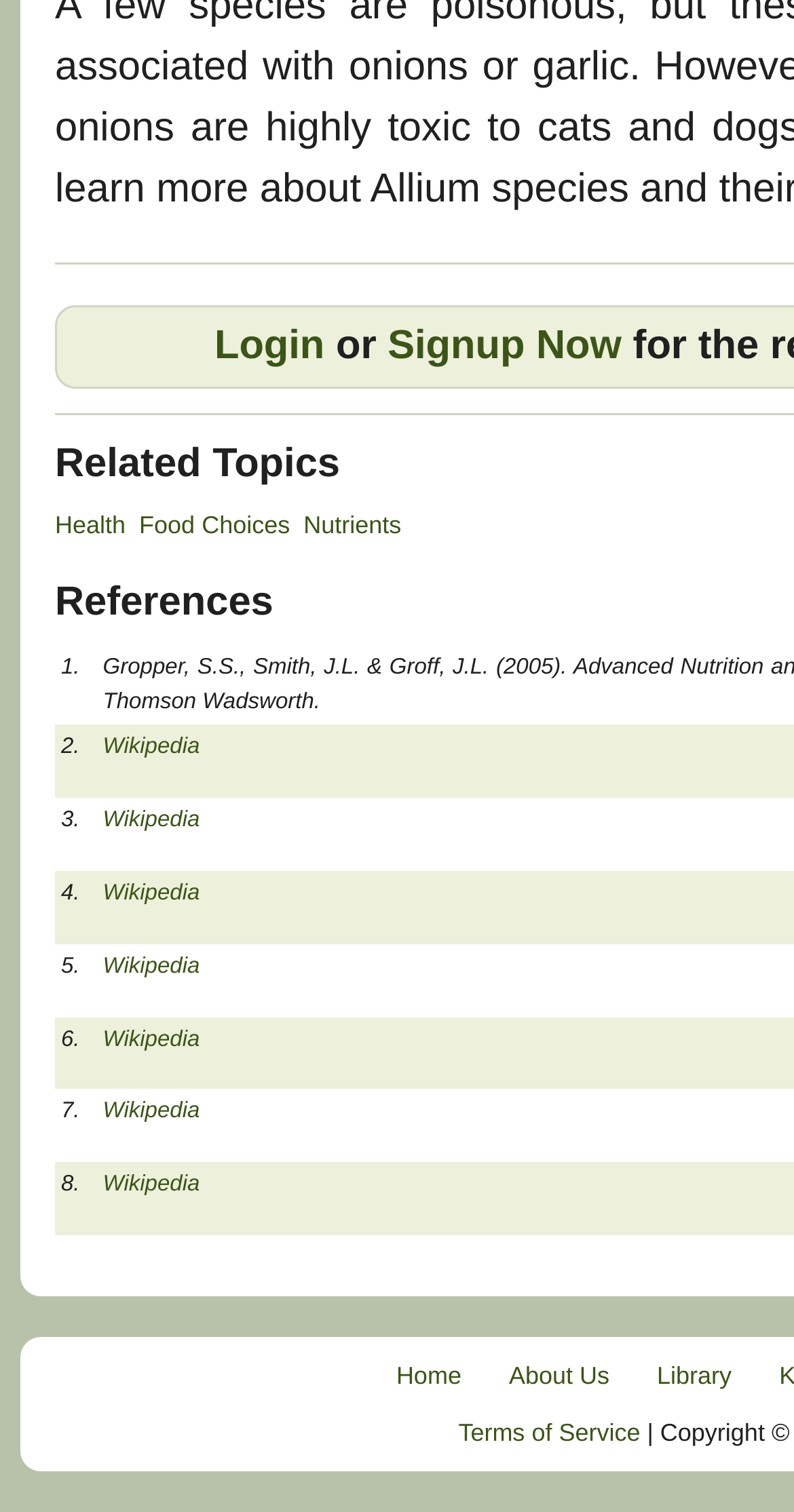Can you specify the bounding box coordinates for the region that should be clicked to fulfill this instruction: "Click on Login".

[0.27, 0.213, 0.409, 0.246]